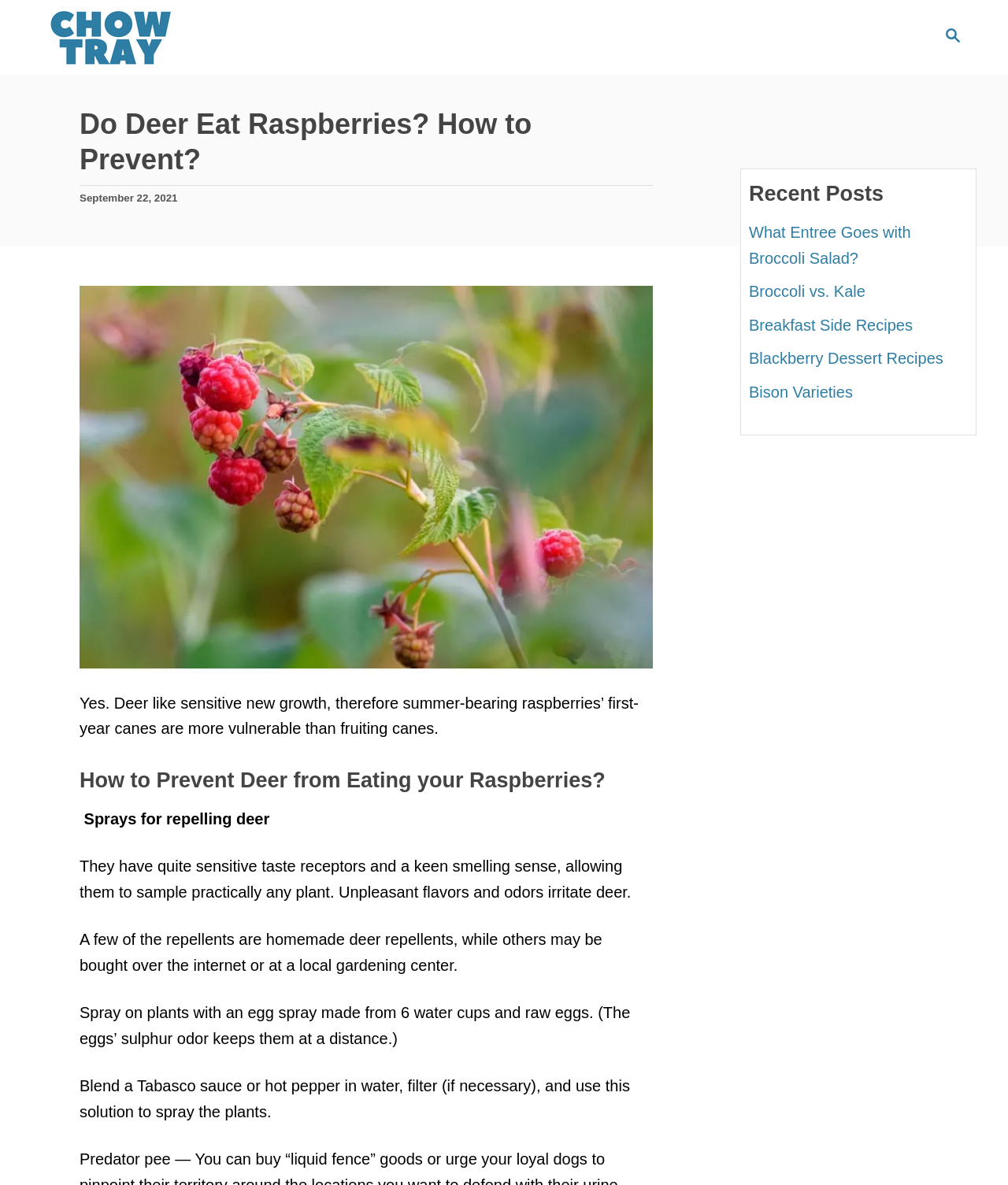Identify and provide the title of the webpage.

Do Deer Eat Raspberries? How to Prevent?